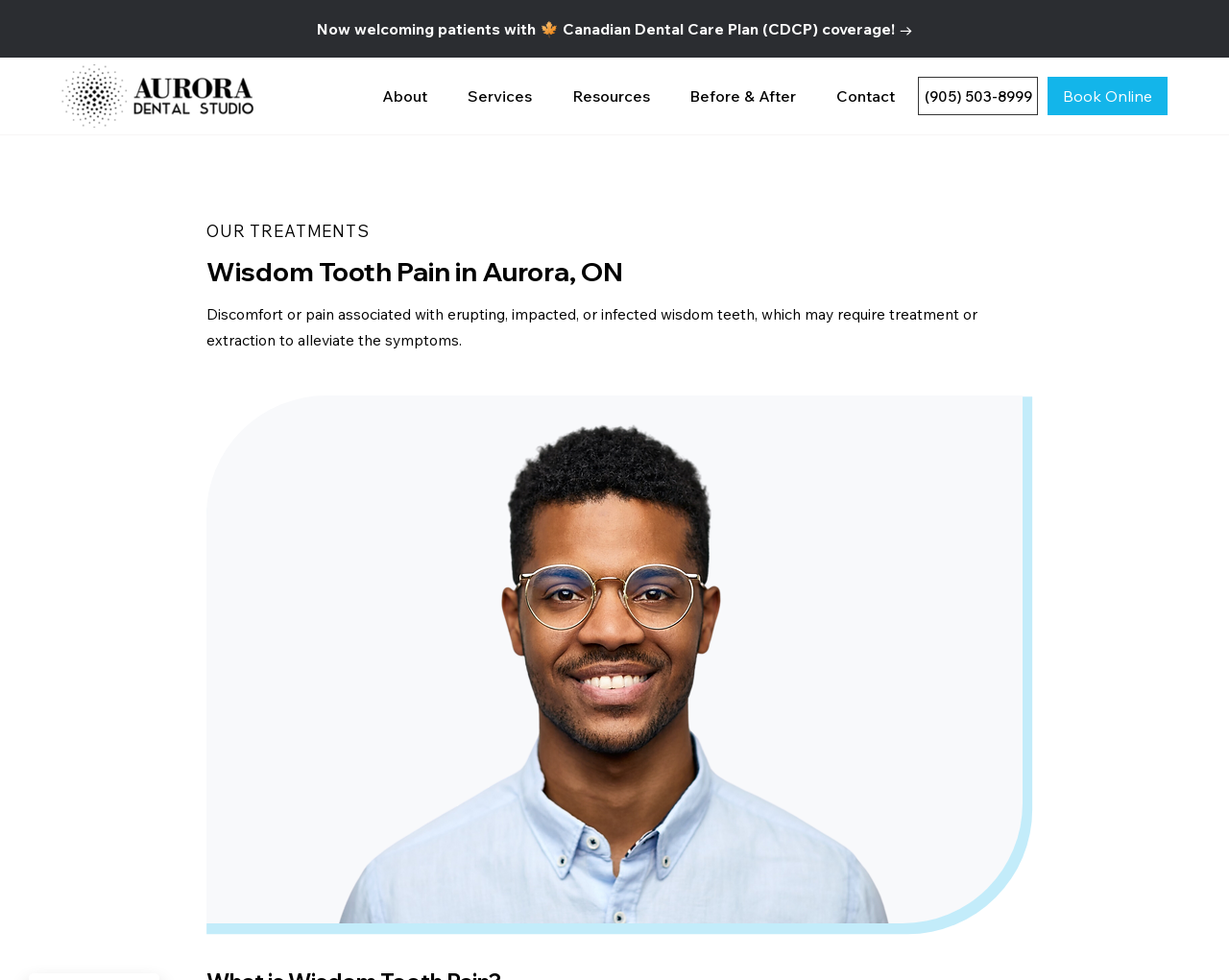What is the location of the dental studio?
Using the image provided, answer with just one word or phrase.

Aurora, ON